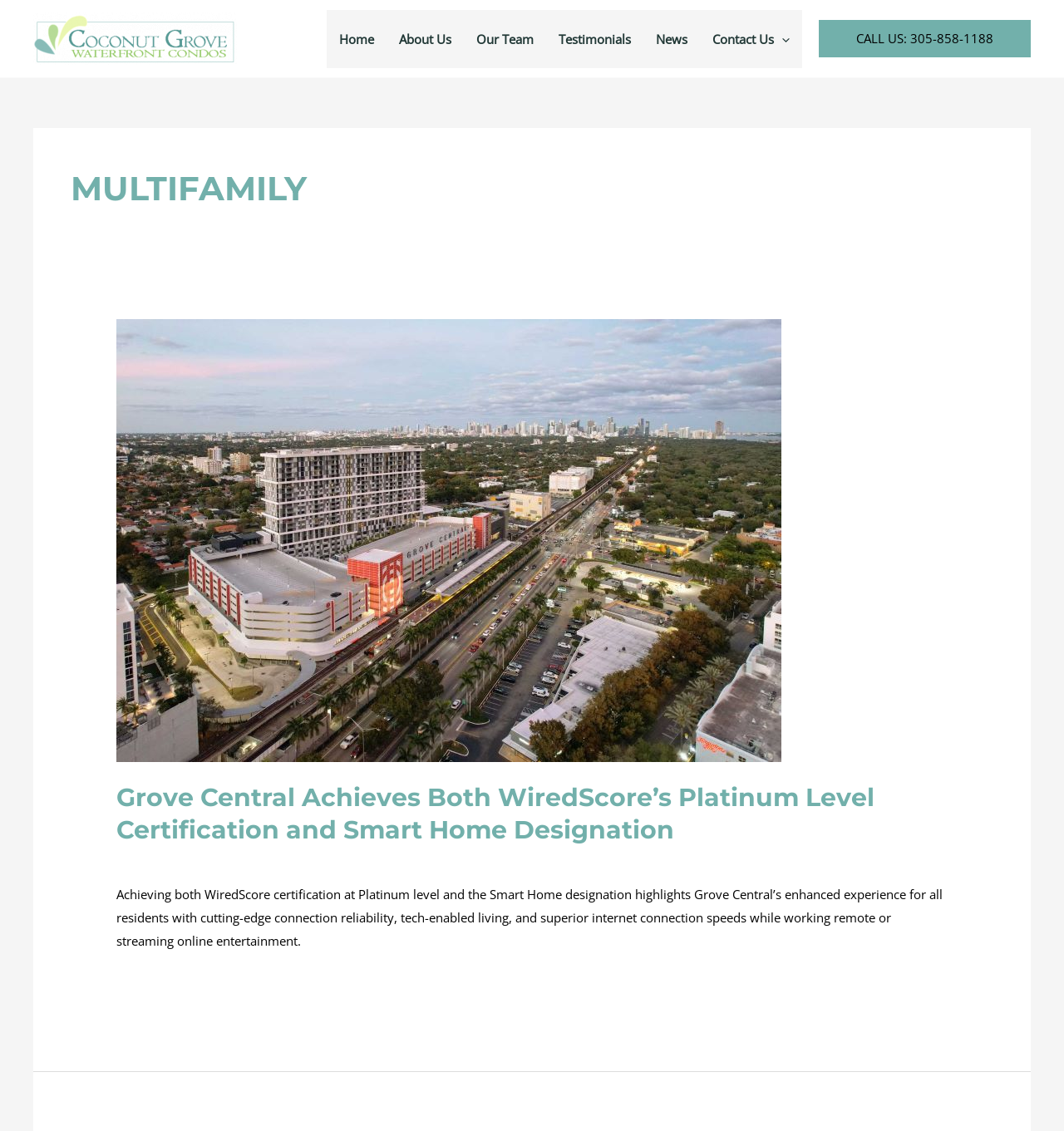Highlight the bounding box coordinates of the region I should click on to meet the following instruction: "Click on the 'CALL US: 305-858-1188' link".

[0.77, 0.018, 0.969, 0.051]